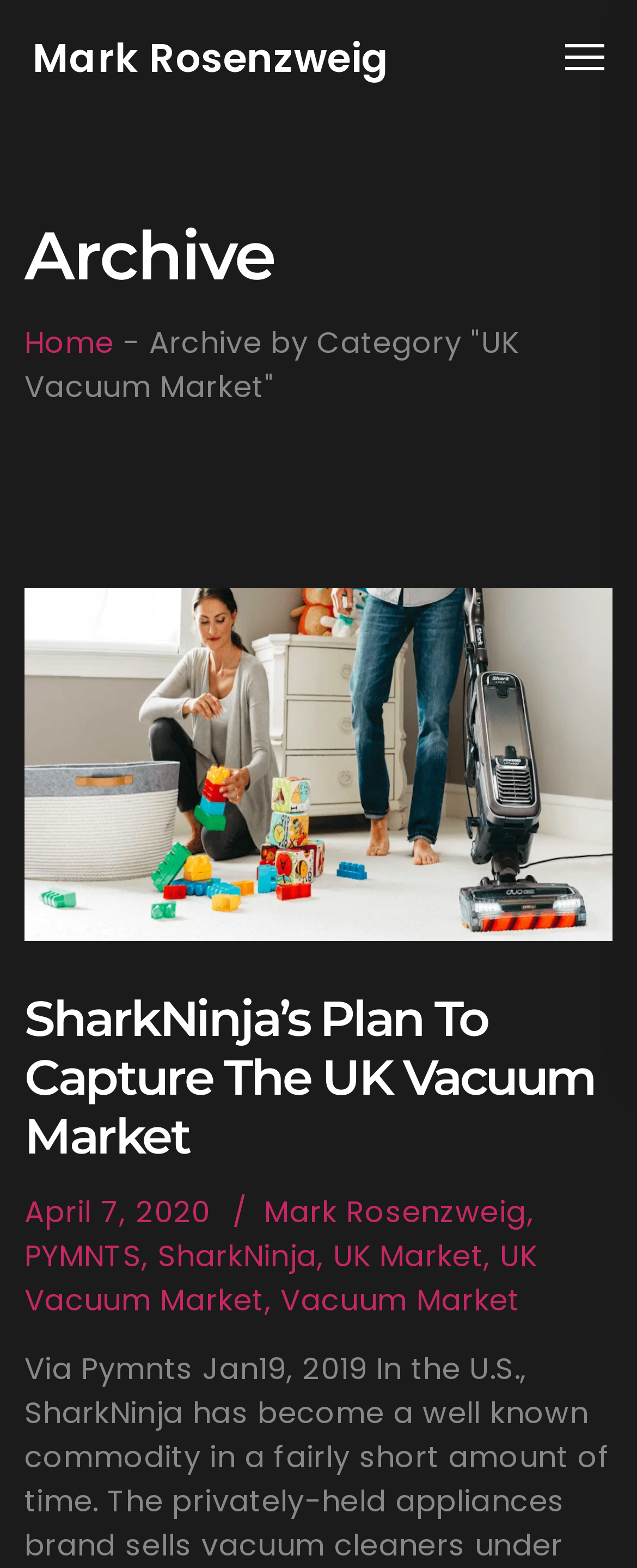Describe the webpage in detail, including text, images, and layout.

The webpage is about the UK Vacuum Market, with a focus on Mark Rosenzweig, the CEO of Euro-Pro, and his brand Shark. At the top left, there is a link to Mark Rosenzweig's profile, accompanied by a heading with the same name. To the right of this, there is another link with no text. Below these elements, there is a heading that reads "Archive" and a link to the "Home" page, separated by a hyphen.

The main content of the page is an archive of articles related to the UK Vacuum Market, with a specific article titled "SharkNinja’s Plan To Capture The UK Vacuum Market" taking center stage. This article has a large image associated with it, which spans most of the width of the page. Below the image, there is a heading with the same title as the article, followed by a link to the article itself.

To the right of the article title, there is a time stamp indicating that the article was published on April 7, 2020. Below this, there are several links to related topics, including Mark Rosenzweig, PYMNTS, SharkNinja, UK Market, UK Vacuum Market, and Vacuum Market, separated by commas. These links are arranged in a horizontal row, with some of them overlapping each other slightly.